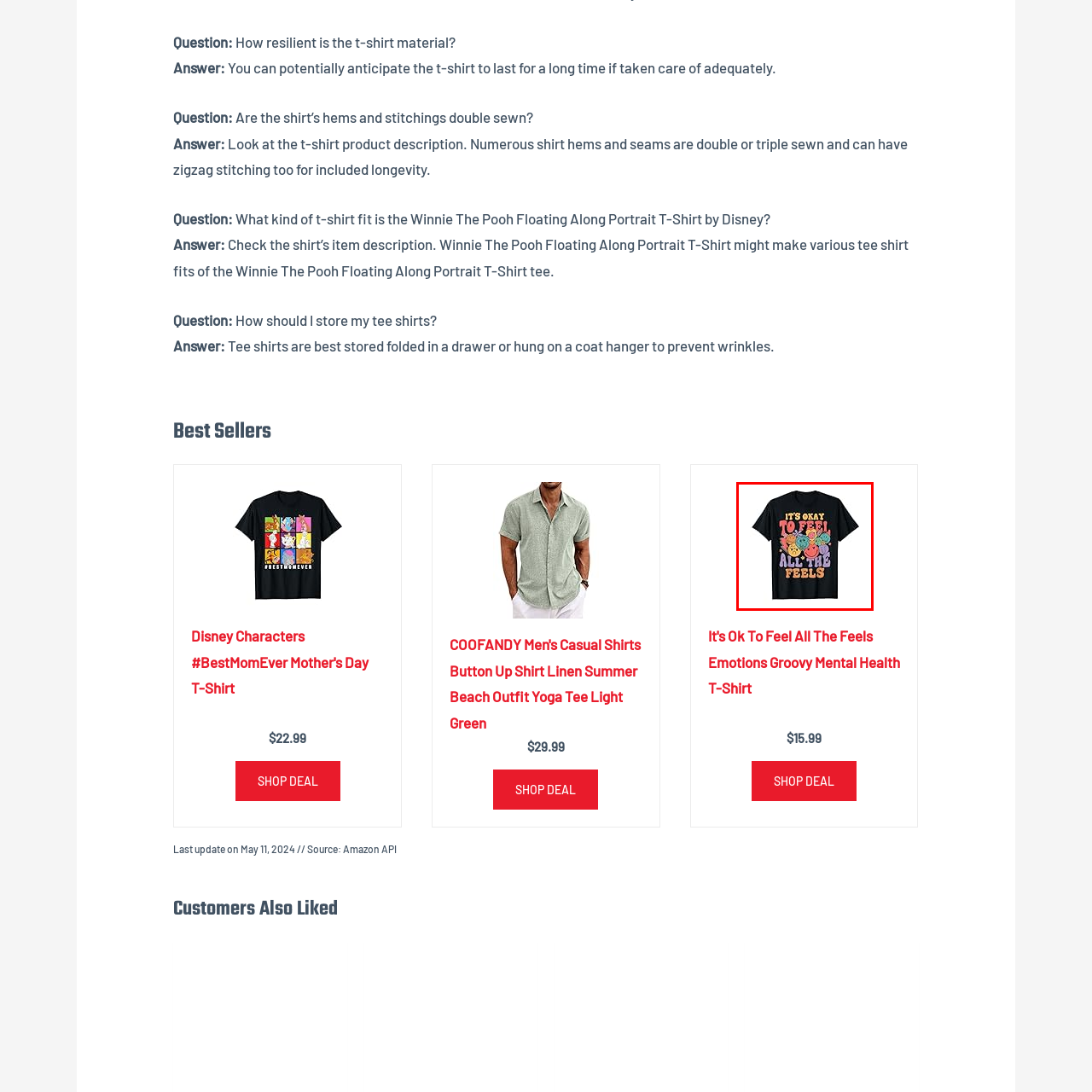Focus on the image encased in the red box and respond to the question with a single word or phrase:
What is the price of the t-shirt?

$15.99